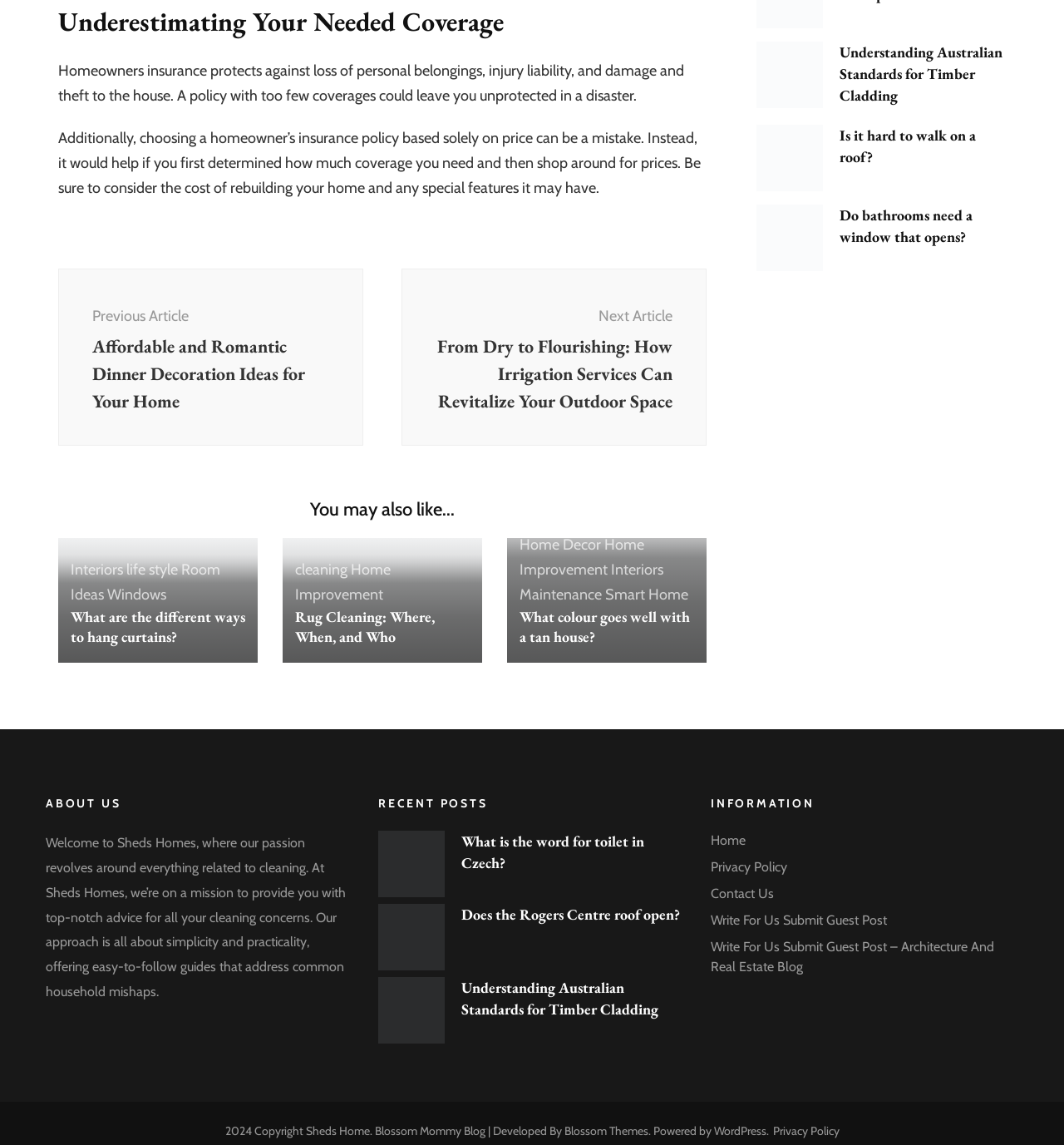Specify the bounding box coordinates of the area to click in order to execute this command: 'Explore the 'Home Improvement' category'. The coordinates should consist of four float numbers ranging from 0 to 1, and should be formatted as [left, top, right, bottom].

[0.277, 0.489, 0.367, 0.527]